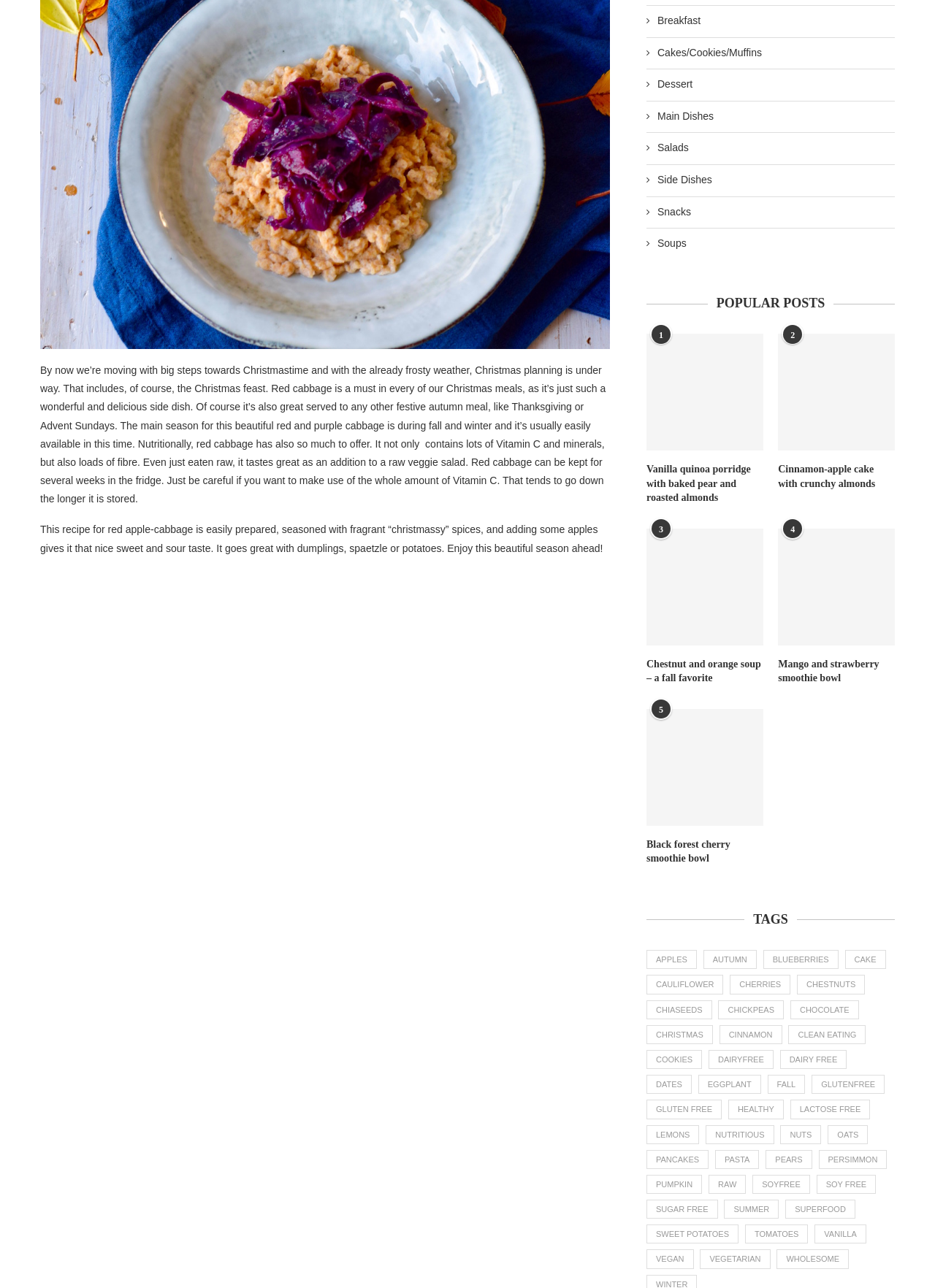Find the bounding box coordinates of the area to click in order to follow the instruction: "Click on the 'Breakfast' link".

[0.691, 0.011, 0.957, 0.022]